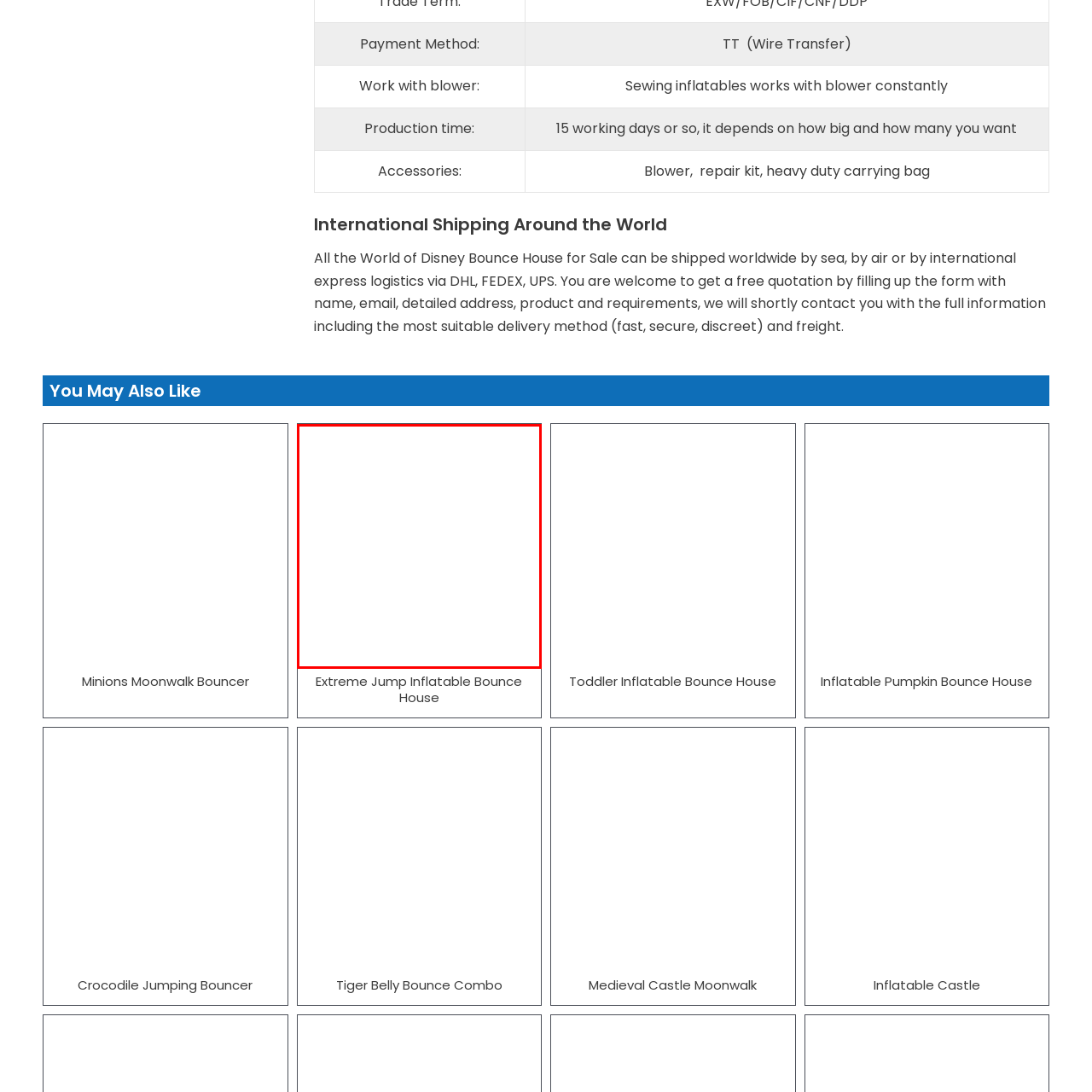Check the image marked by the red frame and reply to the question using one word or phrase:
What is the target audience for the Personal Inflatable Bounce House?

Children